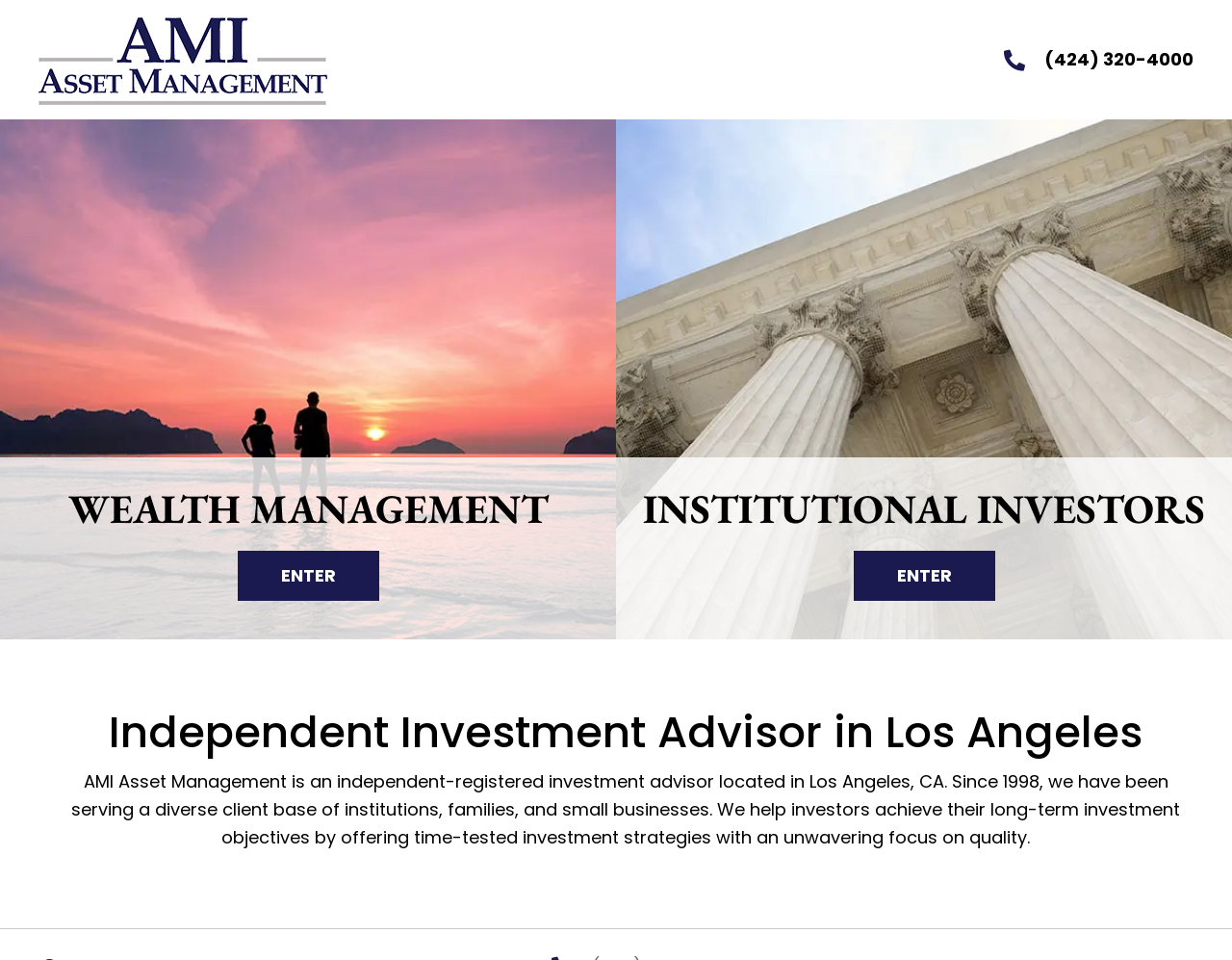Can you find and provide the title of the webpage?

Independent Investment Advisor in Los Angeles